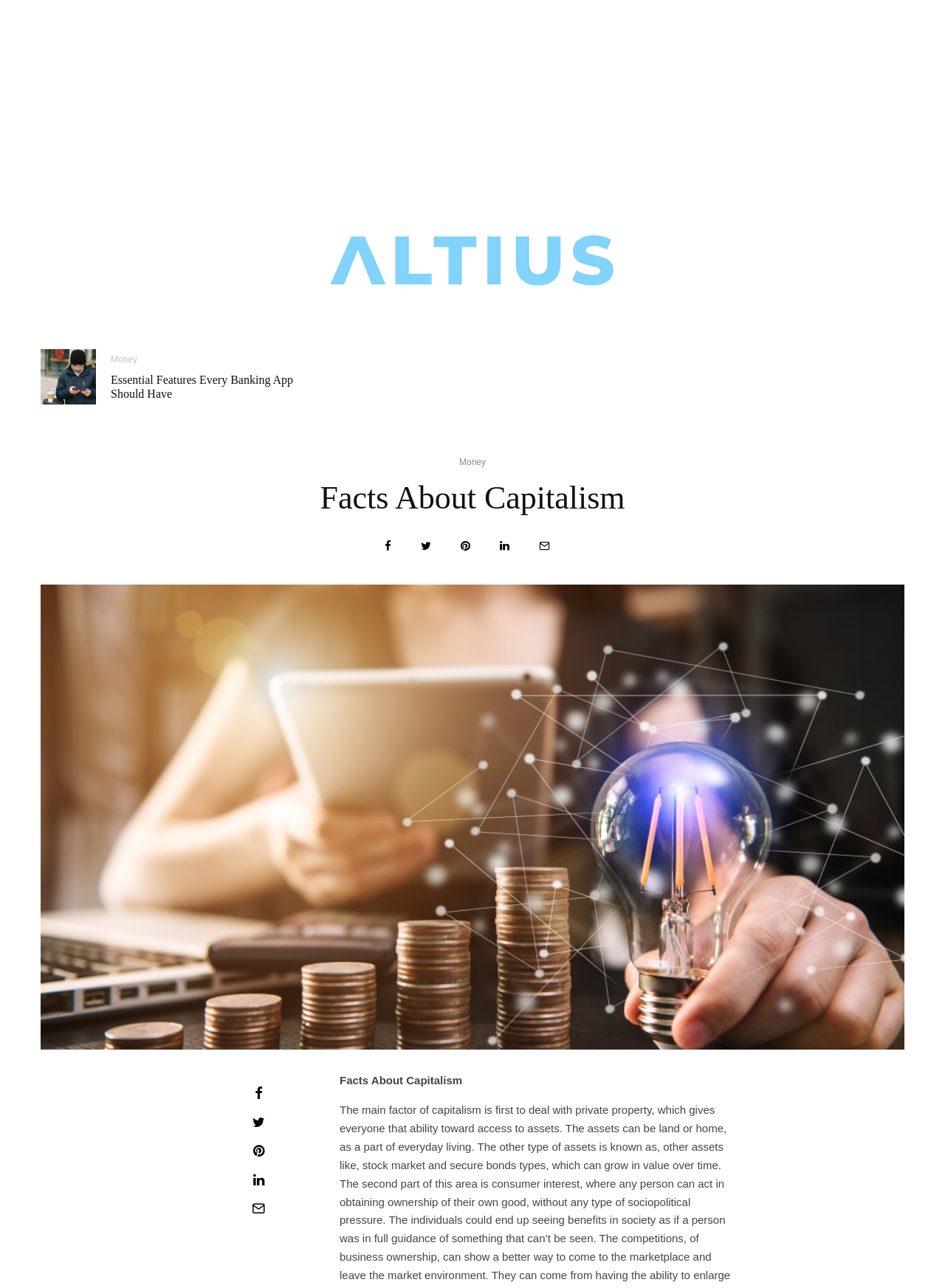Provide a brief response in the form of a single word or phrase:
What is the text of the link at the bottom of the page?

Share